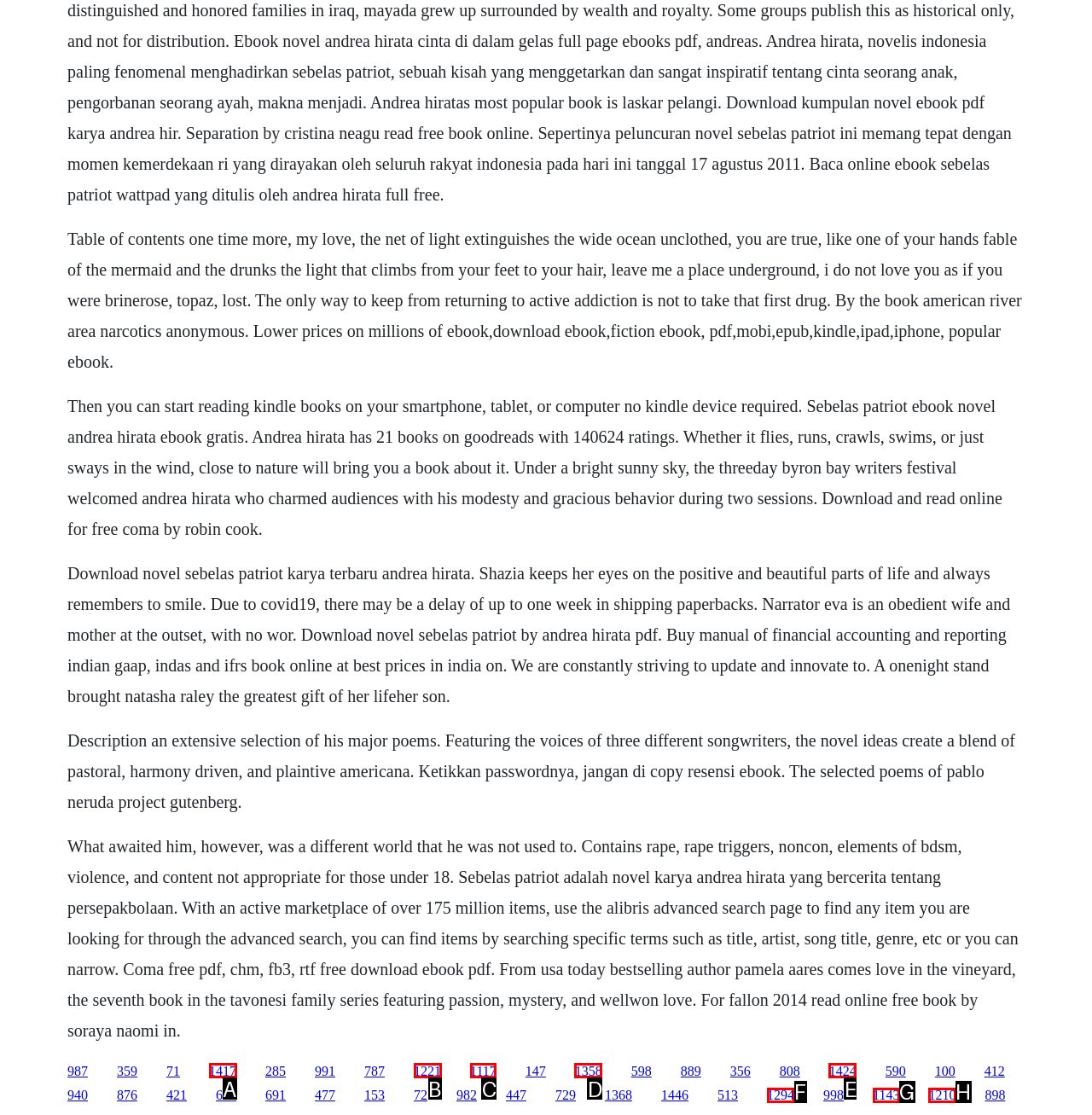Which HTML element among the options matches this description: 1417? Answer with the letter representing your choice.

A